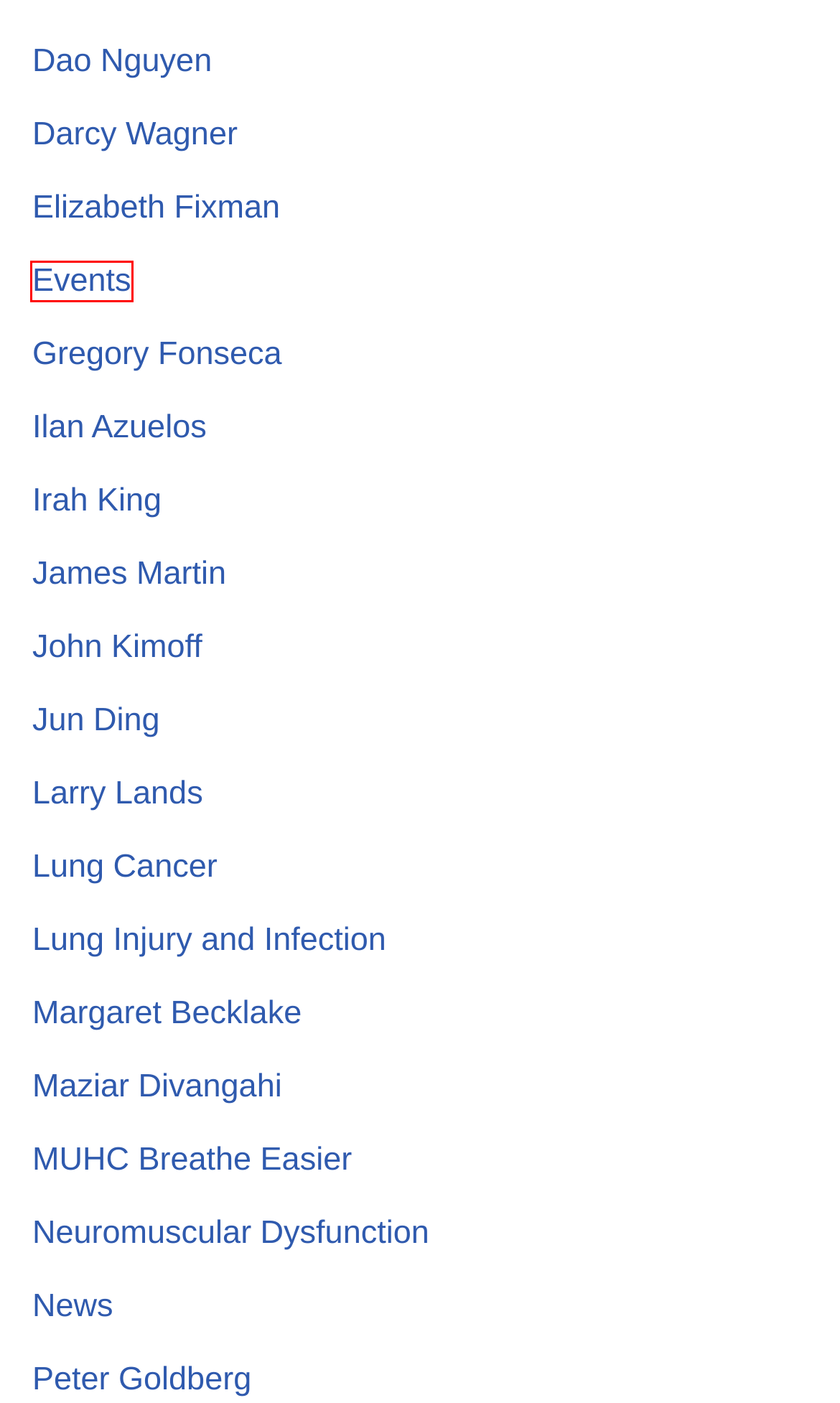After examining the screenshot of a webpage with a red bounding box, choose the most accurate webpage description that corresponds to the new page after clicking the element inside the red box. Here are the candidates:
A. Margaret Becklake Archives - Meakins-Christie Laboratories
B. Elizabeth Fixman Posts and News - Meakins-Christie Laboratories
C. Maziar Divangahi - News and Posts - Meakins-Christie Laboratories
D. Neuromuscular Dysfunction Archives - Meakins-Christie Laboratories
E. Lung Cancer Archives - Meakins-Christie Laboratories
F. Darcy Wagner Archives - Meakins-Christie Laboratories
G. Peter Goldberg Archives - Meakins-Christie Laboratories
H. Upcoming Events - Archives - Meakins-Christie Laboratories

H